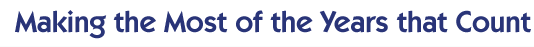What is the purpose of the image? Using the information from the screenshot, answer with a single word or phrase.

To emphasize importance